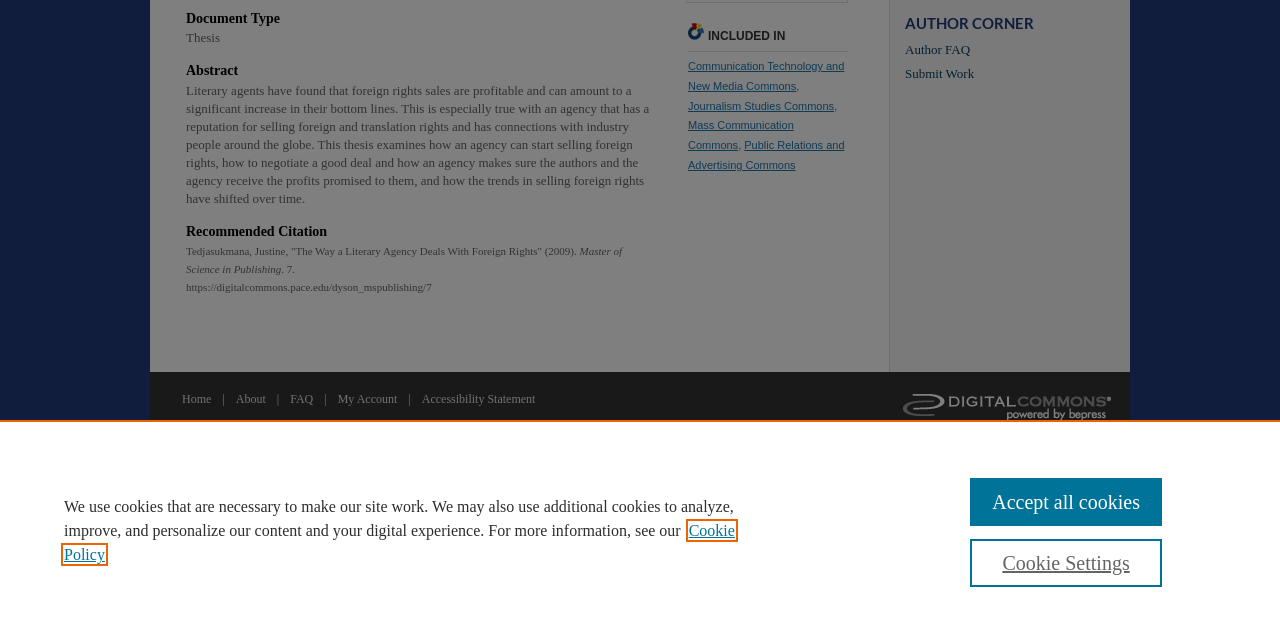Given the element description Public Relations and Advertising Commons, specify the bounding box coordinates of the corresponding UI element in the format (top-left x, top-left y, bottom-right x, bottom-right y). All values must be between 0 and 1.

[0.538, 0.217, 0.66, 0.267]